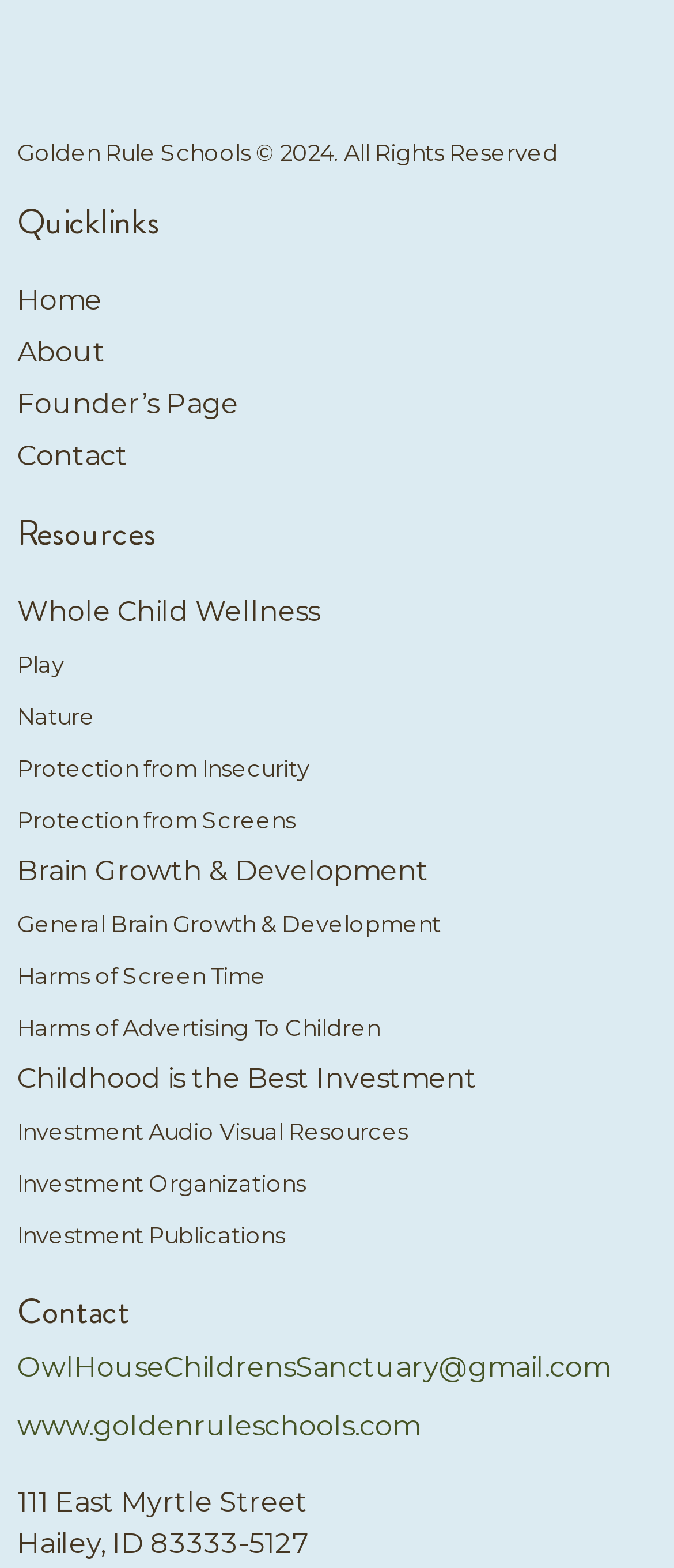Determine the coordinates of the bounding box that should be clicked to complete the instruction: "visit the website". The coordinates should be represented by four float numbers between 0 and 1: [left, top, right, bottom].

[0.026, 0.901, 0.623, 0.919]